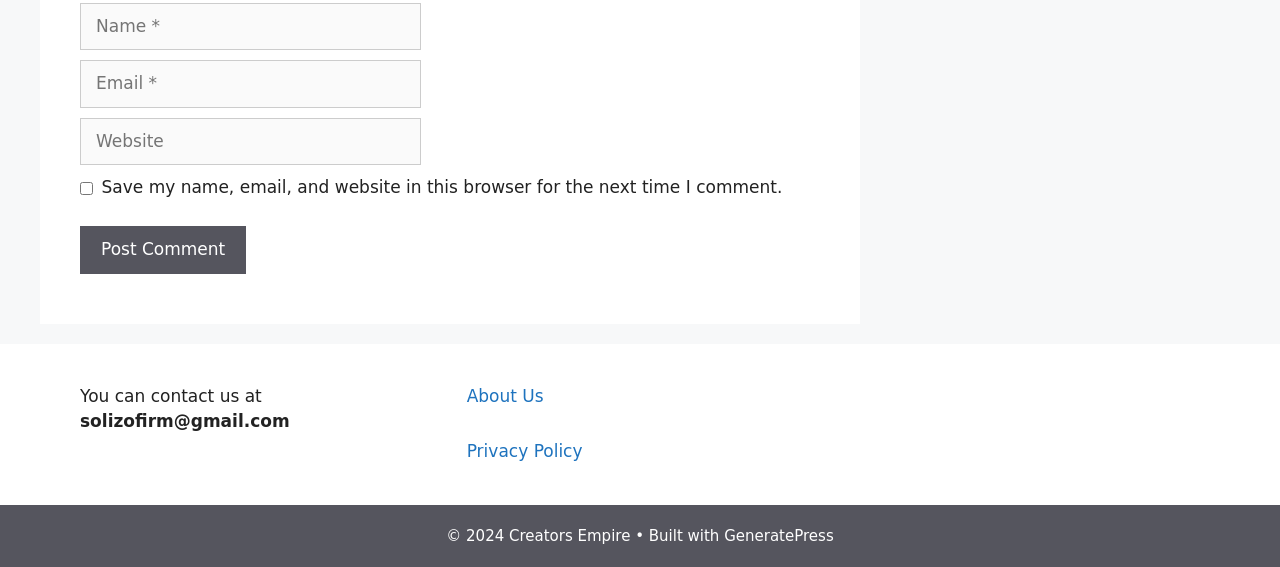Please provide a brief answer to the following inquiry using a single word or phrase:
What is the copyright year?

2024